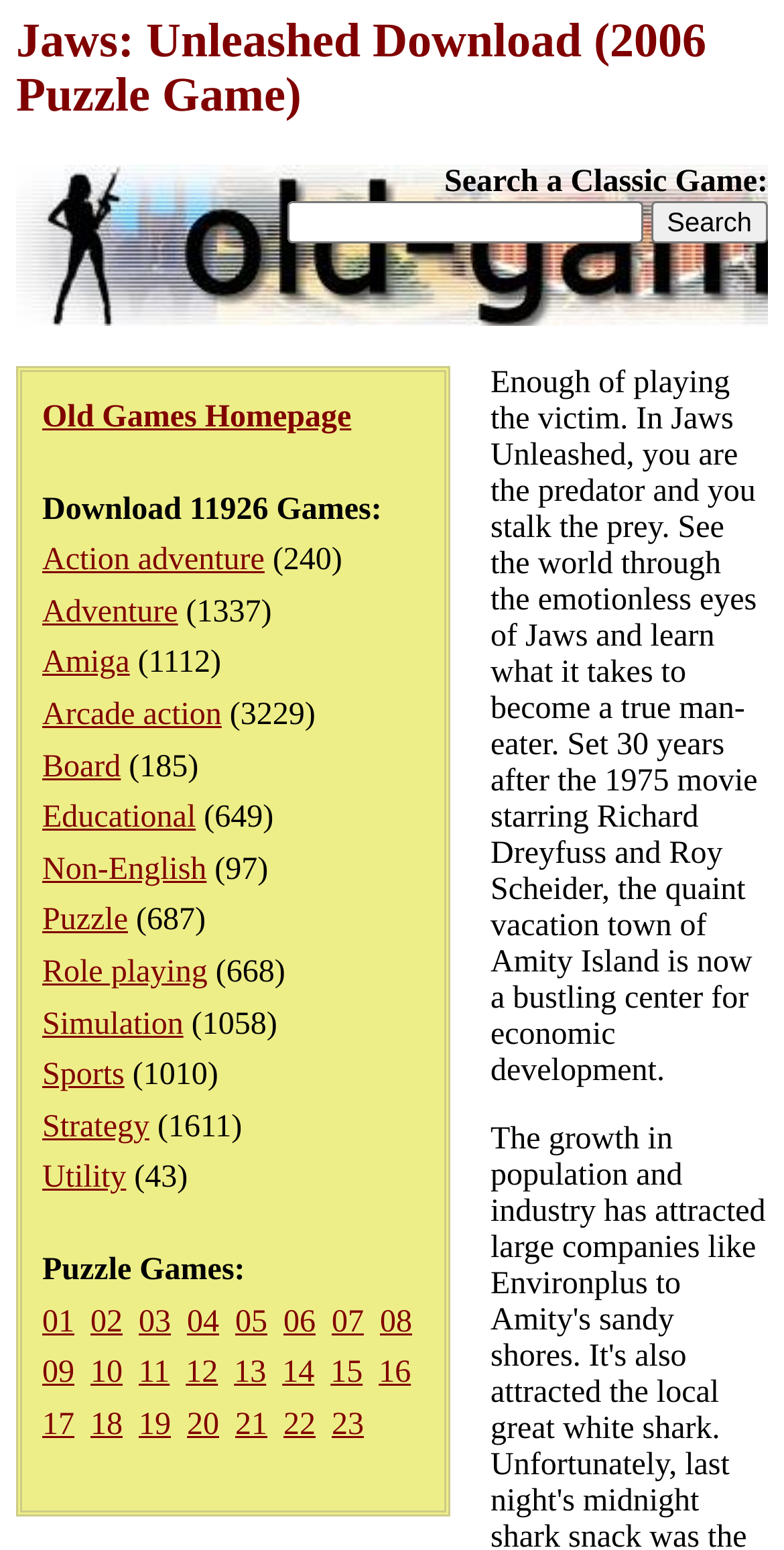Specify the bounding box coordinates of the area that needs to be clicked to achieve the following instruction: "Browse Action adventure games".

[0.054, 0.351, 0.338, 0.373]